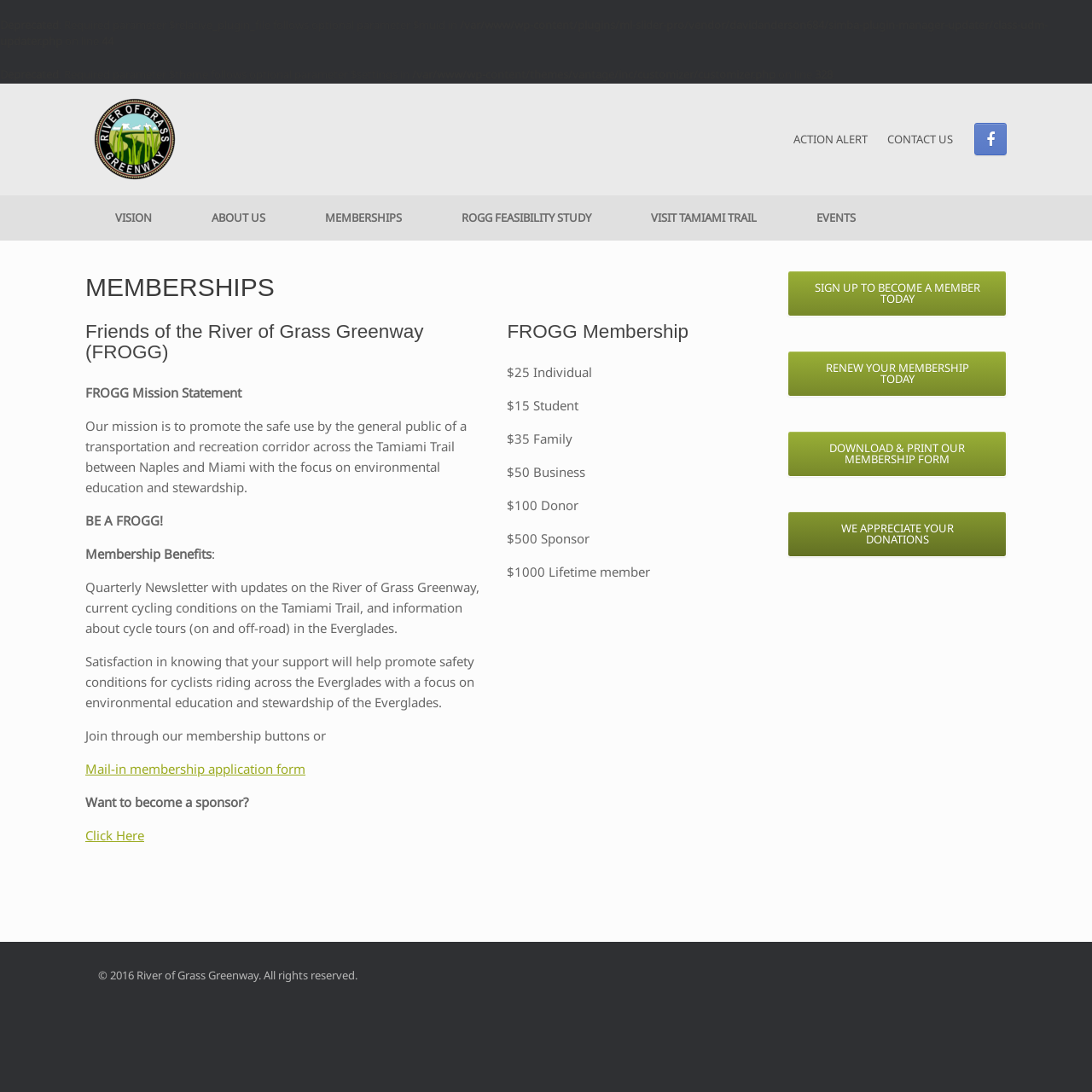Deliver a detailed narrative of the webpage's visual and textual elements.

The webpage is about the memberships of River of Grass Greenway. At the top, there is a logo of River of Grass Greenway, and below it, there are several navigation links, including "VISION", "ABOUT US", "MEMBERSHIPS", "ROGG FEASIBILITY STUDY", "VISIT TAMIAMI TRAIL", and "EVENTS". 

The main content of the webpage is divided into two sections. The left section has a heading "MEMBERSHIPS" and describes the mission statement of Friends of the River of Grass Greenway (FROGG), which is to promote the safe use of a transportation and recreation corridor across the Tamiami Trail between Naples and Miami with a focus on environmental education and stewardship. It also lists the benefits of membership, including a quarterly newsletter, satisfaction in knowing that the support will help promote safety conditions for cyclists, and more. 

Below the benefits, there are options to join or renew membership, with different levels of membership, including individual, student, family, business, donor, sponsor, and lifetime member, each with its corresponding fee. There is also a link to download and print a membership form and a link to make donations.

The right section has a heading "FROGG Membership" and lists the different levels of membership with their corresponding fees. Below this section, there are four links: "SIGN UP TO BECOME A MEMBER TODAY", "RENEW YOUR MEMBERSHIP TODAY", "DOWNLOAD & PRINT OUR MEMBERSHIP FORM", and "WE APPRECIATE YOUR DONATIONS".

At the bottom of the webpage, there is a copyright notice stating "© 2016 River of Grass Greenway. All rights reserved."